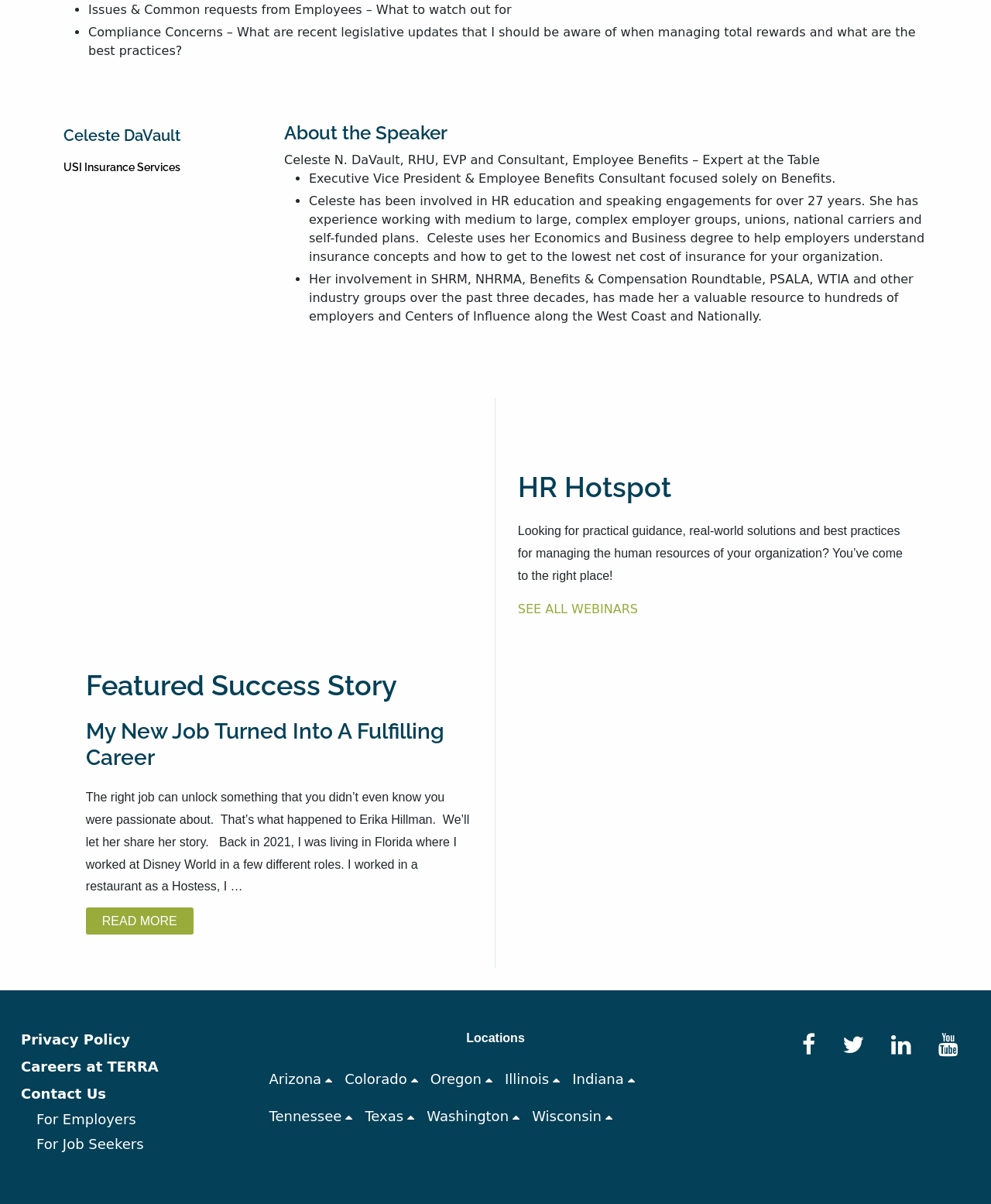Provide the bounding box coordinates for the UI element that is described by this text: "name="captcha"". The coordinates should be in the form of four float numbers between 0 and 1: [left, top, right, bottom].

None